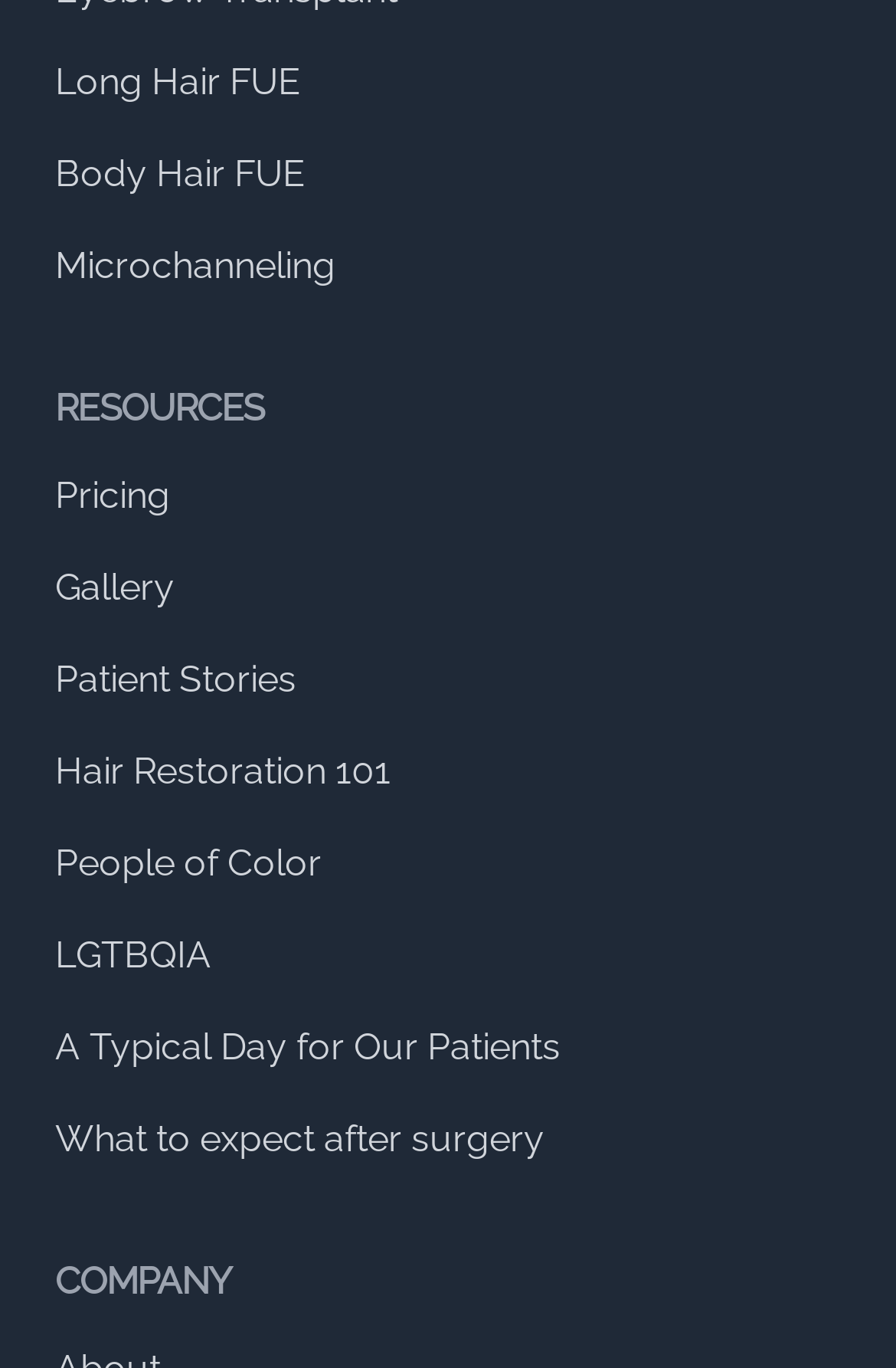Locate the bounding box coordinates of the item that should be clicked to fulfill the instruction: "Explore Gallery".

[0.062, 0.414, 0.195, 0.445]